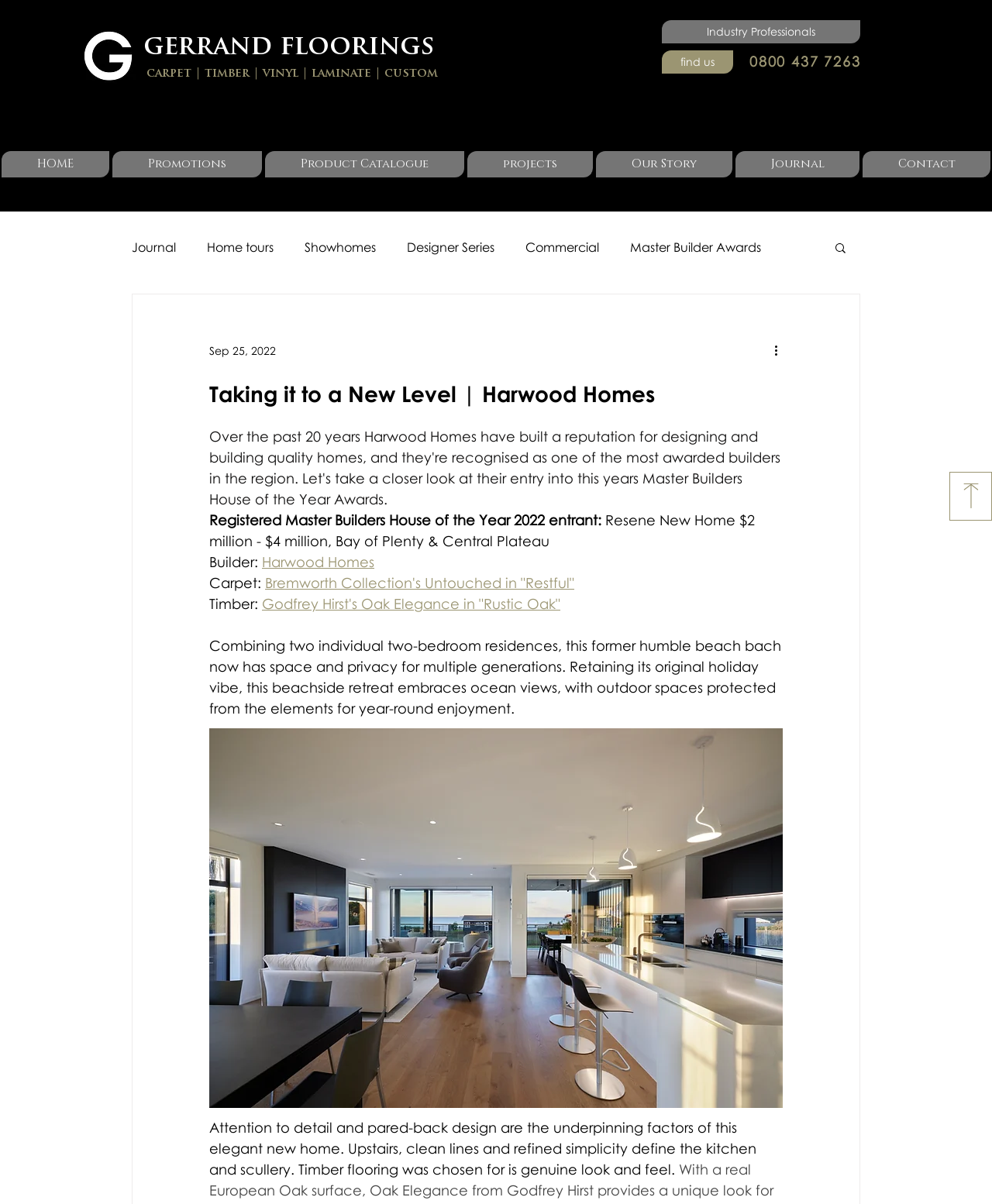Review the image closely and give a comprehensive answer to the question: What is the type of flooring mentioned in the webpage?

The webpage has a heading 'gerrand floorings' and a subheading 'carpet | timber | vinyl | laminate | custom' which suggests that the types of flooring mentioned in the webpage are Carpet, Timber, Vinyl, Laminate.